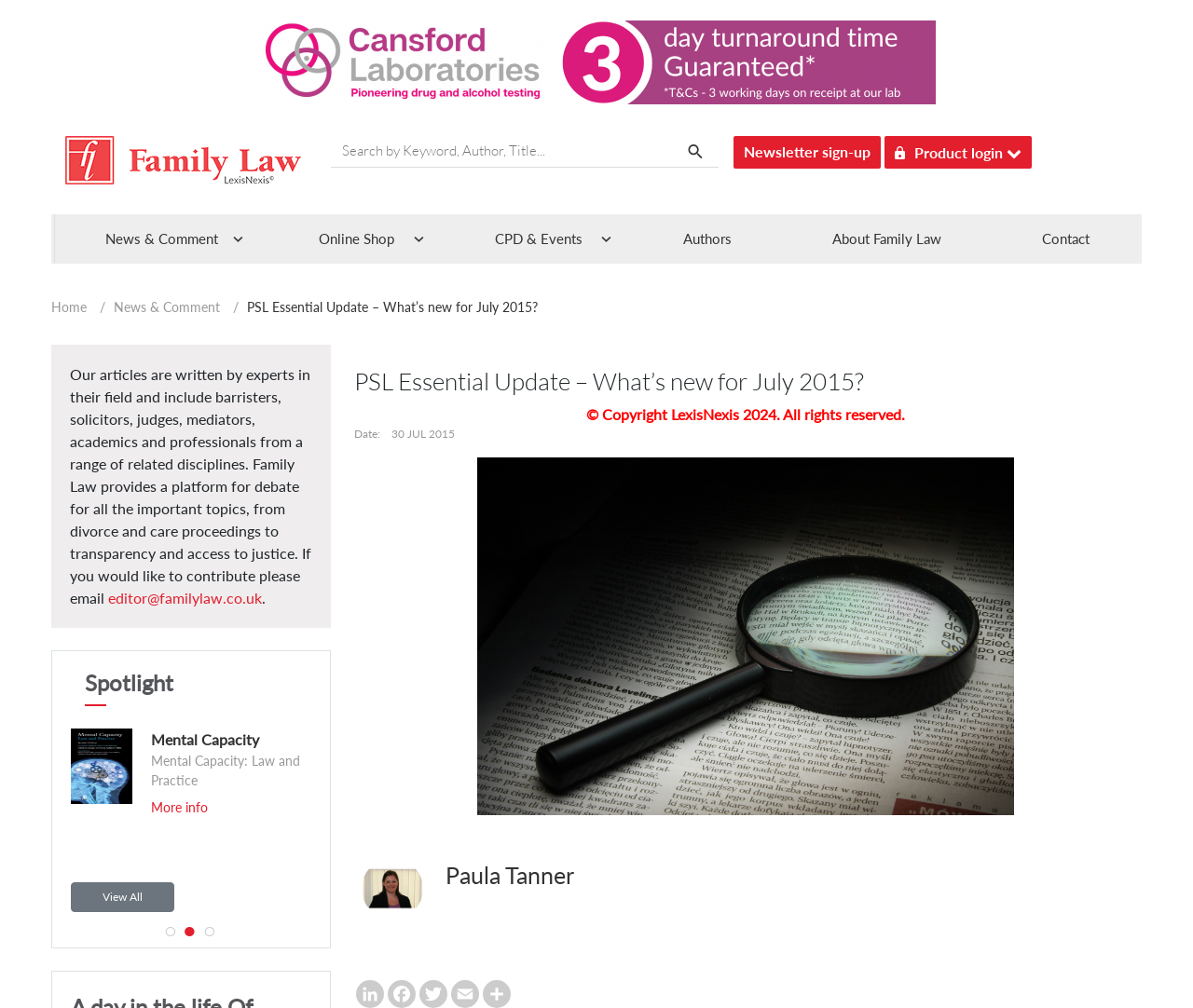Find the bounding box coordinates of the clickable area required to complete the following action: "View all articles".

[0.059, 0.875, 0.146, 0.904]